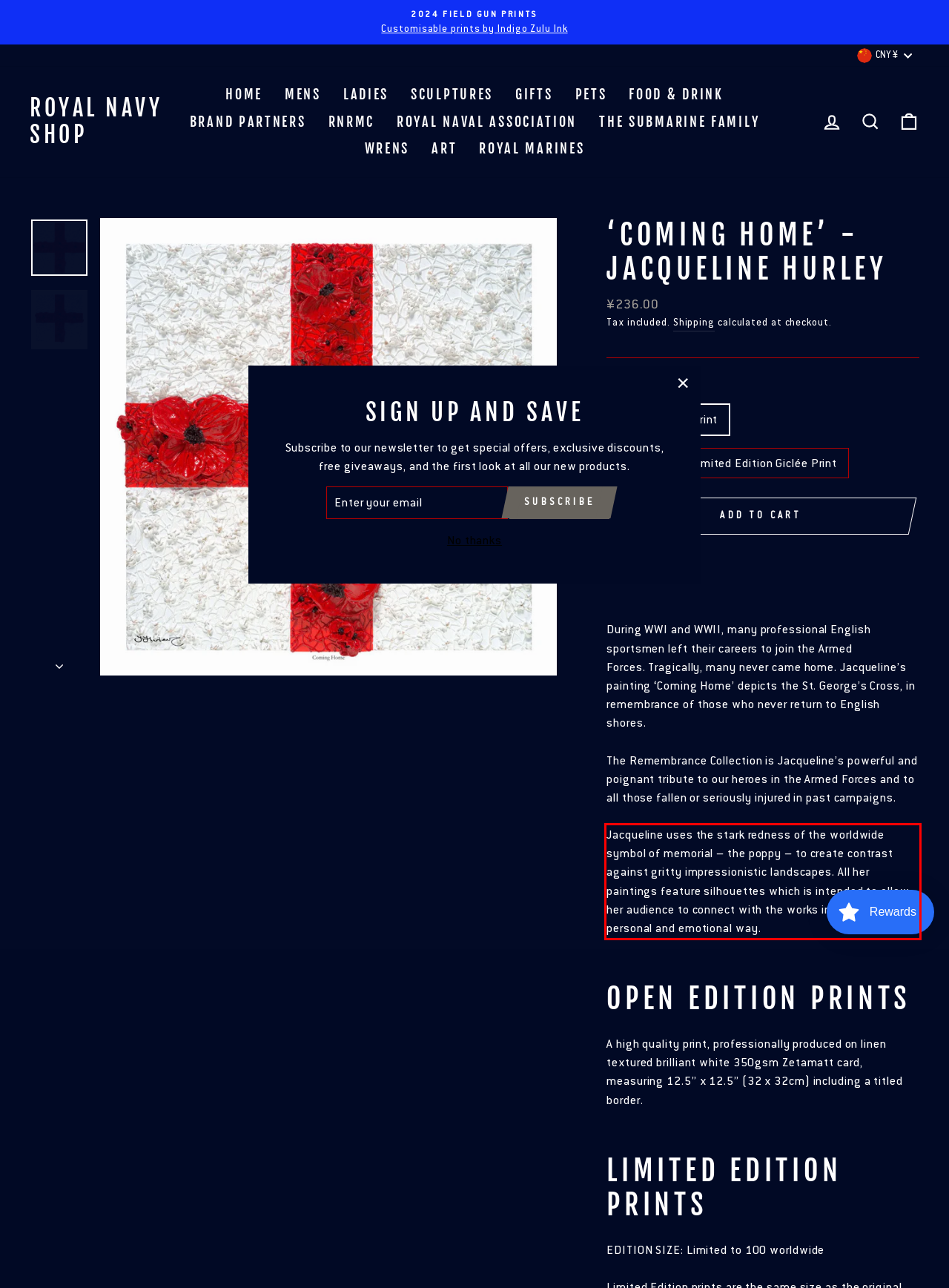Observe the screenshot of the webpage, locate the red bounding box, and extract the text content within it.

Jacqueline uses the stark redness of the worldwide symbol of memorial – the poppy – to create contrast against gritty impressionistic landscapes. All her paintings feature silhouettes which is intended to allow her audience to connect with the works in a more personal and emotional way.